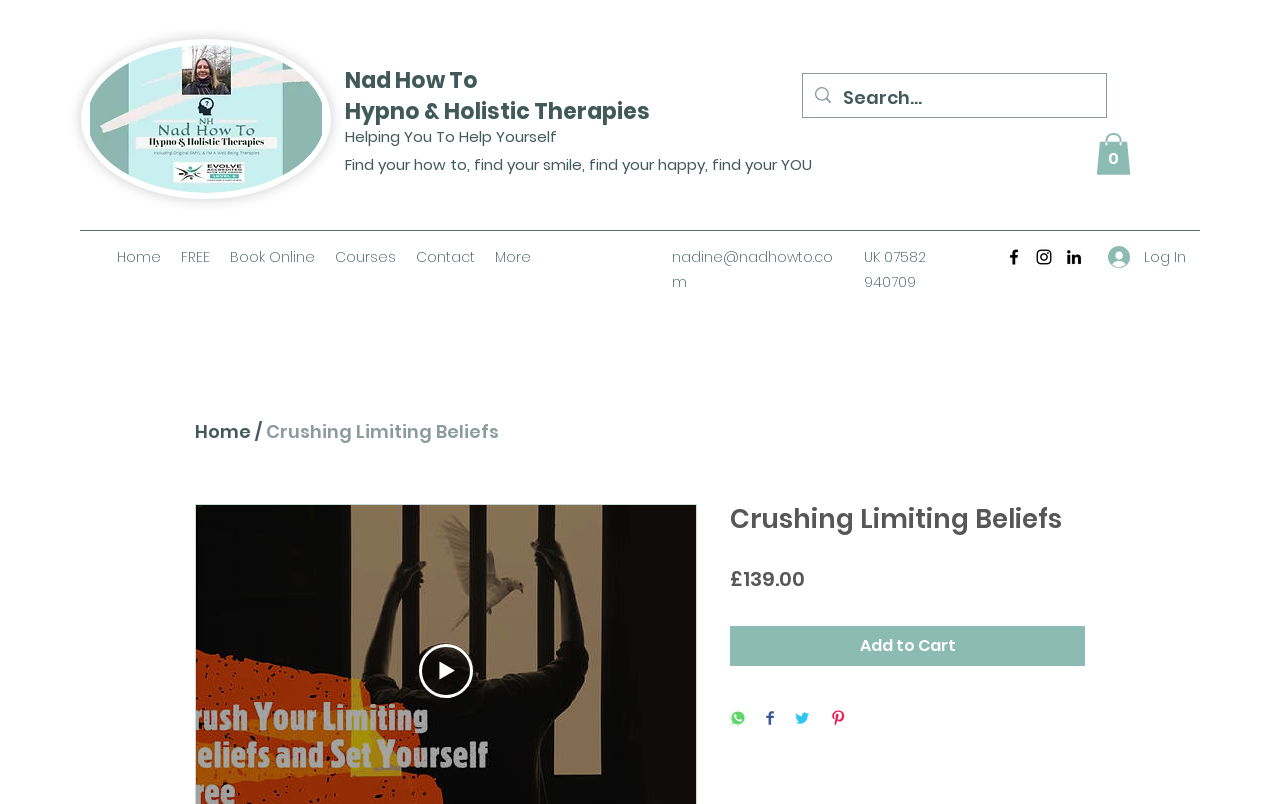What is the contact email of the website owner?
Based on the visual details in the image, please answer the question thoroughly.

I determined the answer by looking at the link element with the text 'nadine@nadhowto.com' which is located at the top of the webpage, indicating it is the contact email of the website owner.